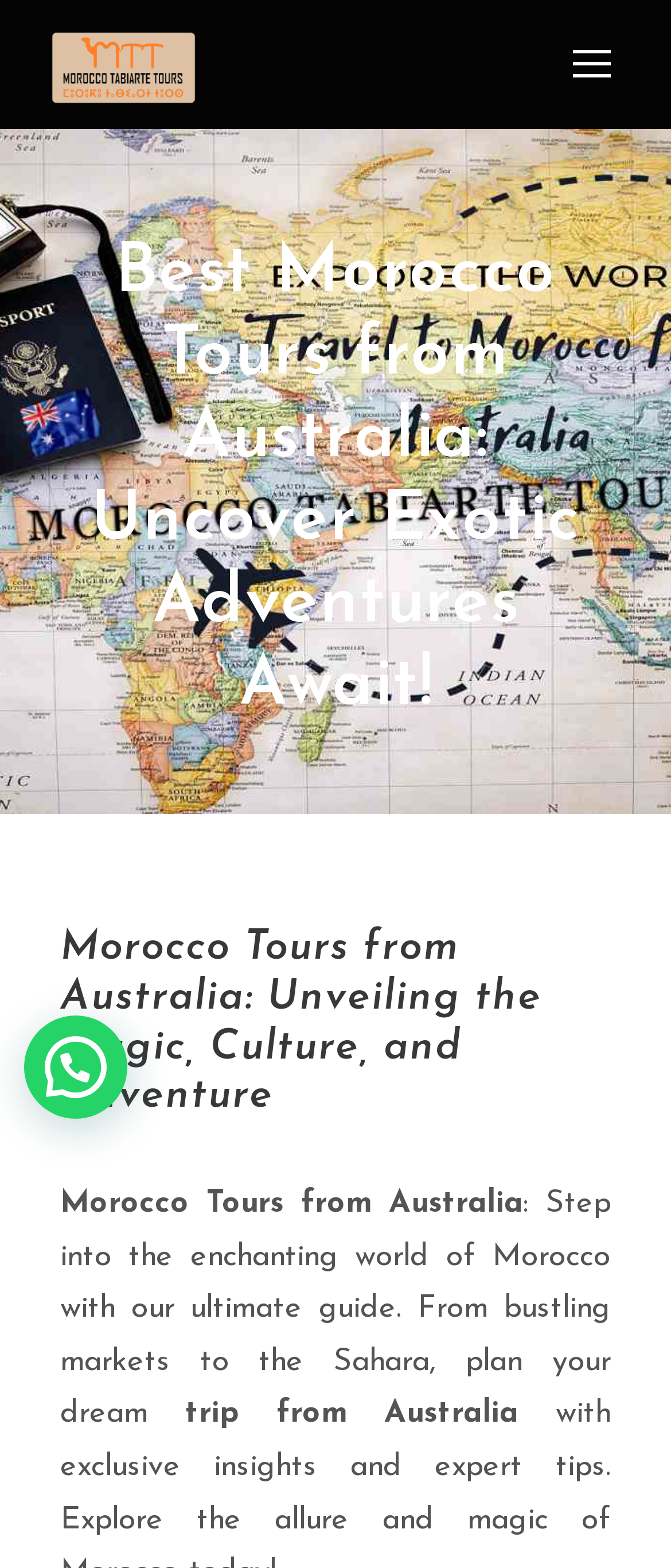What type of content is presented below the heading 'Best Morocco Tours from Australia: Uncover Exotic Adventures Await!'?
Please provide a single word or phrase based on the screenshot.

Text and image